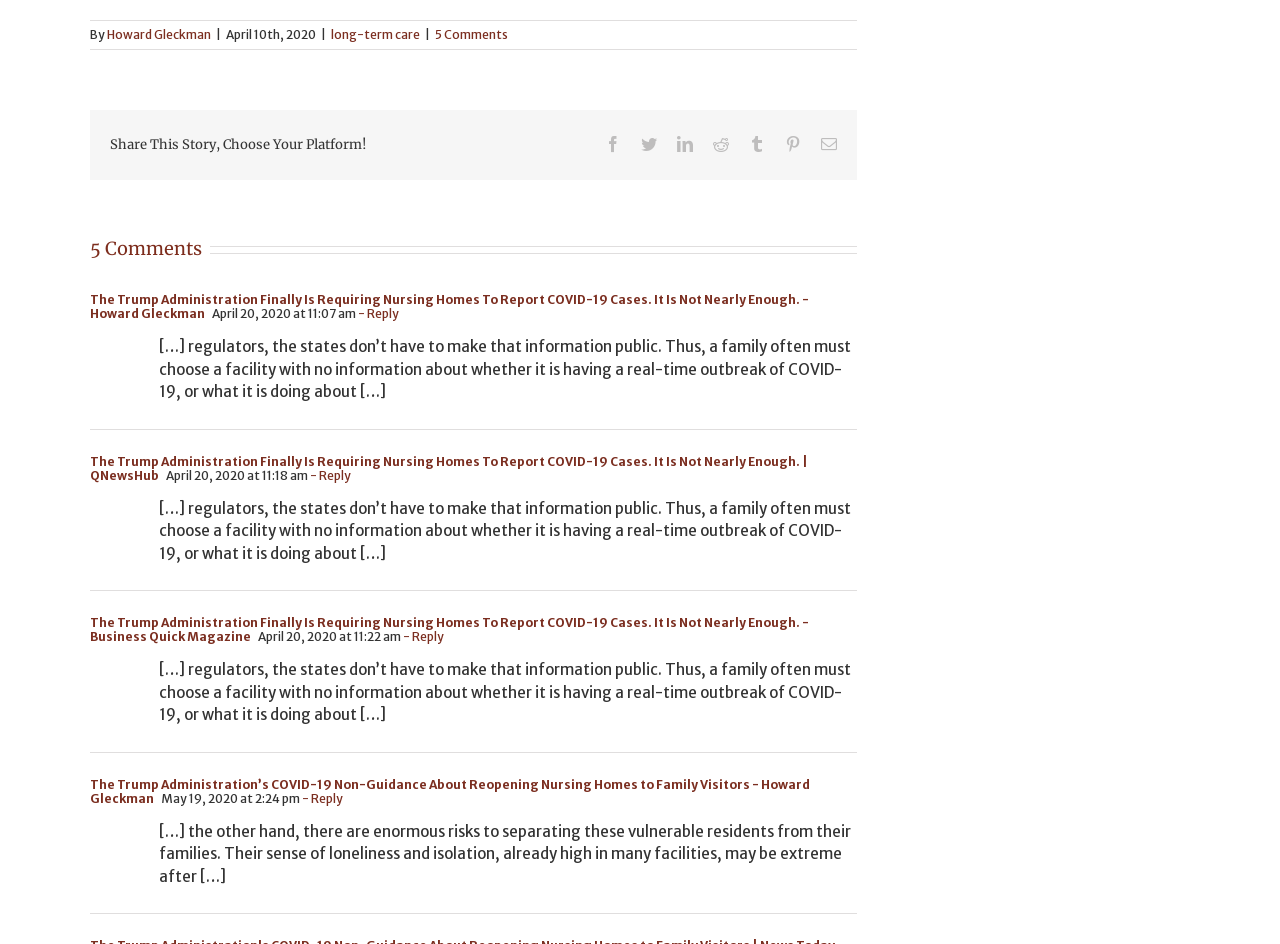Identify the bounding box coordinates for the element you need to click to achieve the following task: "Share this story on Facebook". Provide the bounding box coordinates as four float numbers between 0 and 1, in the form [left, top, right, bottom].

[0.473, 0.144, 0.485, 0.161]